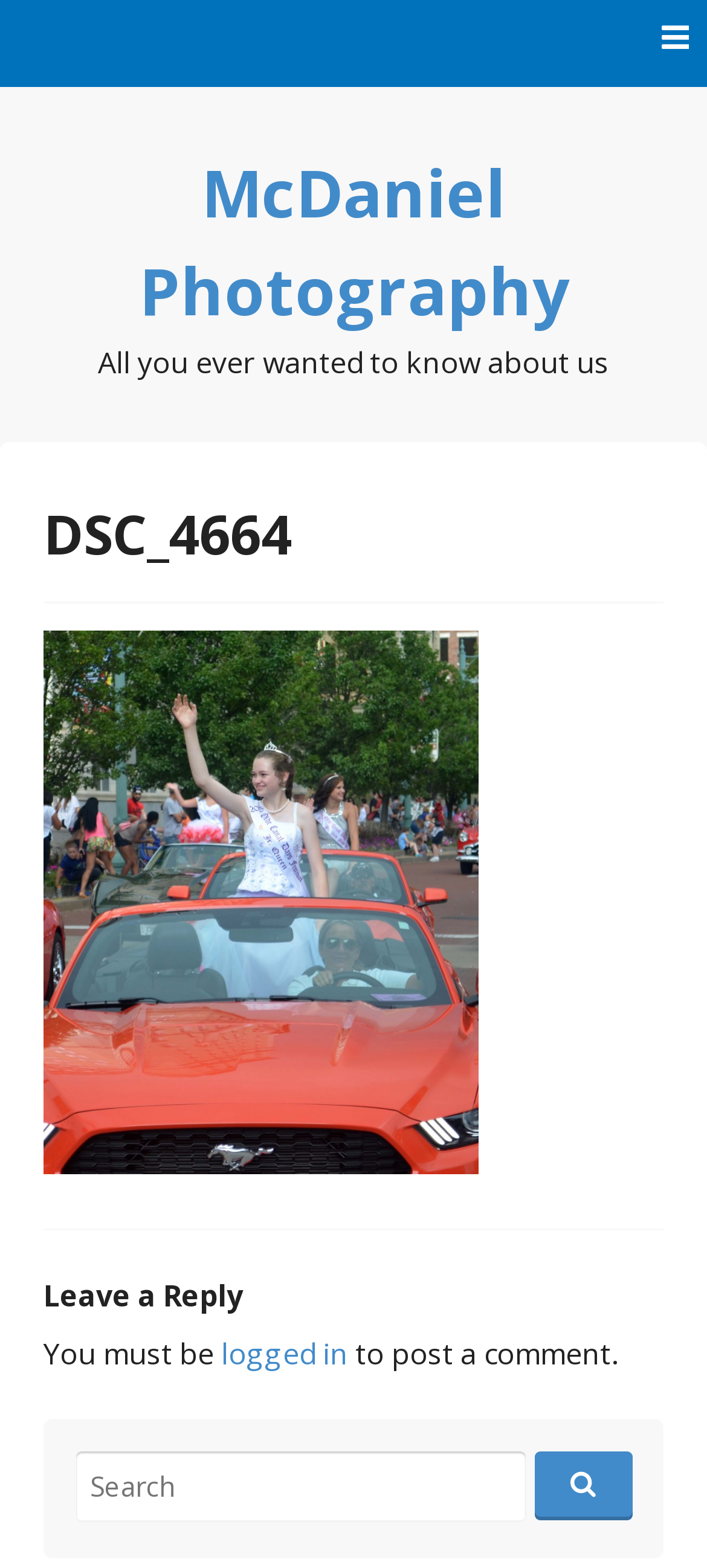What is the category of the content on this webpage?
Please describe in detail the information shown in the image to answer the question.

The category of the content on this webpage can be inferred from the presence of a photography-related title 'DSC_4664' and the studio name 'McDaniel Photography' which suggests that the content is related to photography.